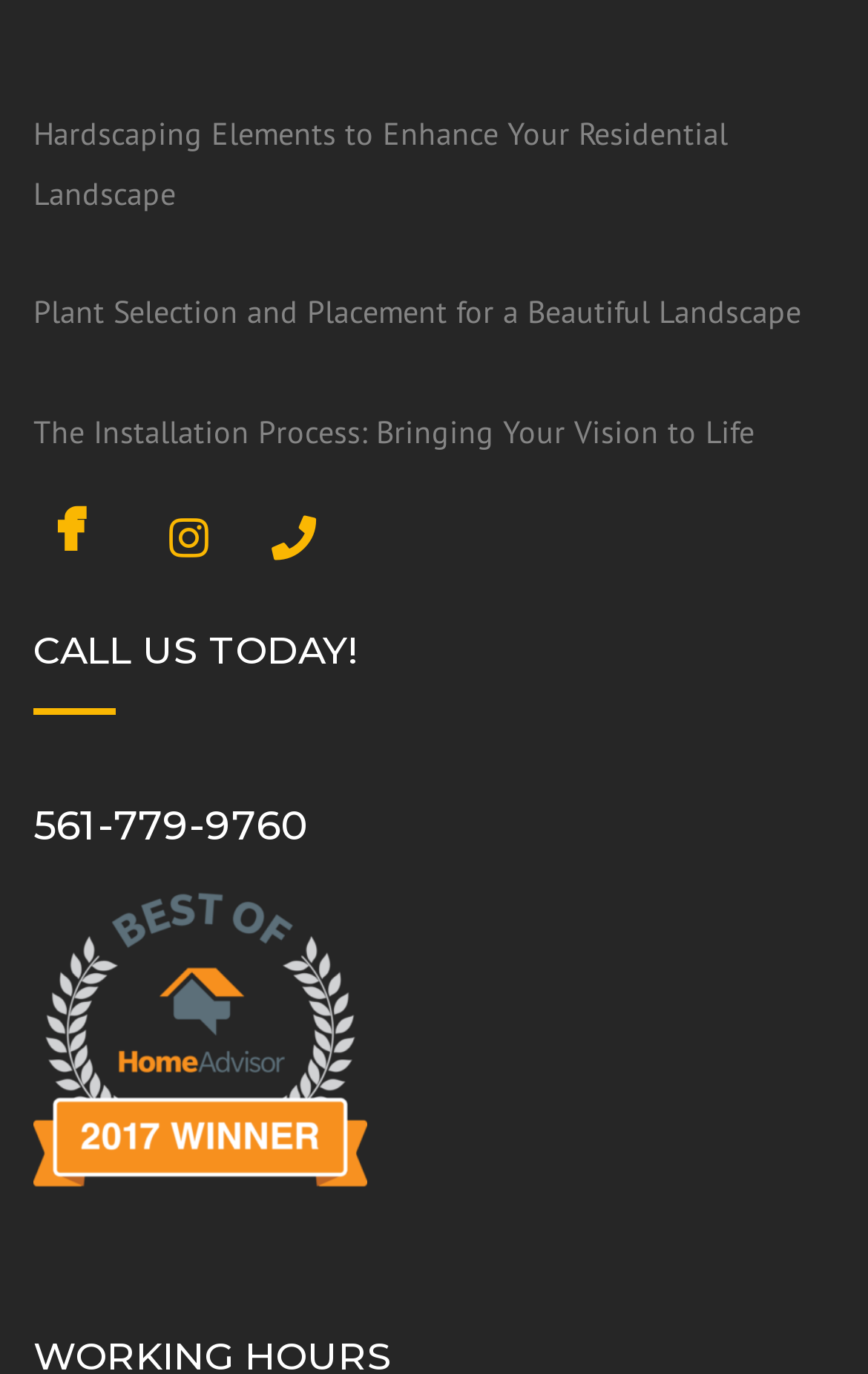How many links are there in total?
Using the visual information, respond with a single word or phrase.

8